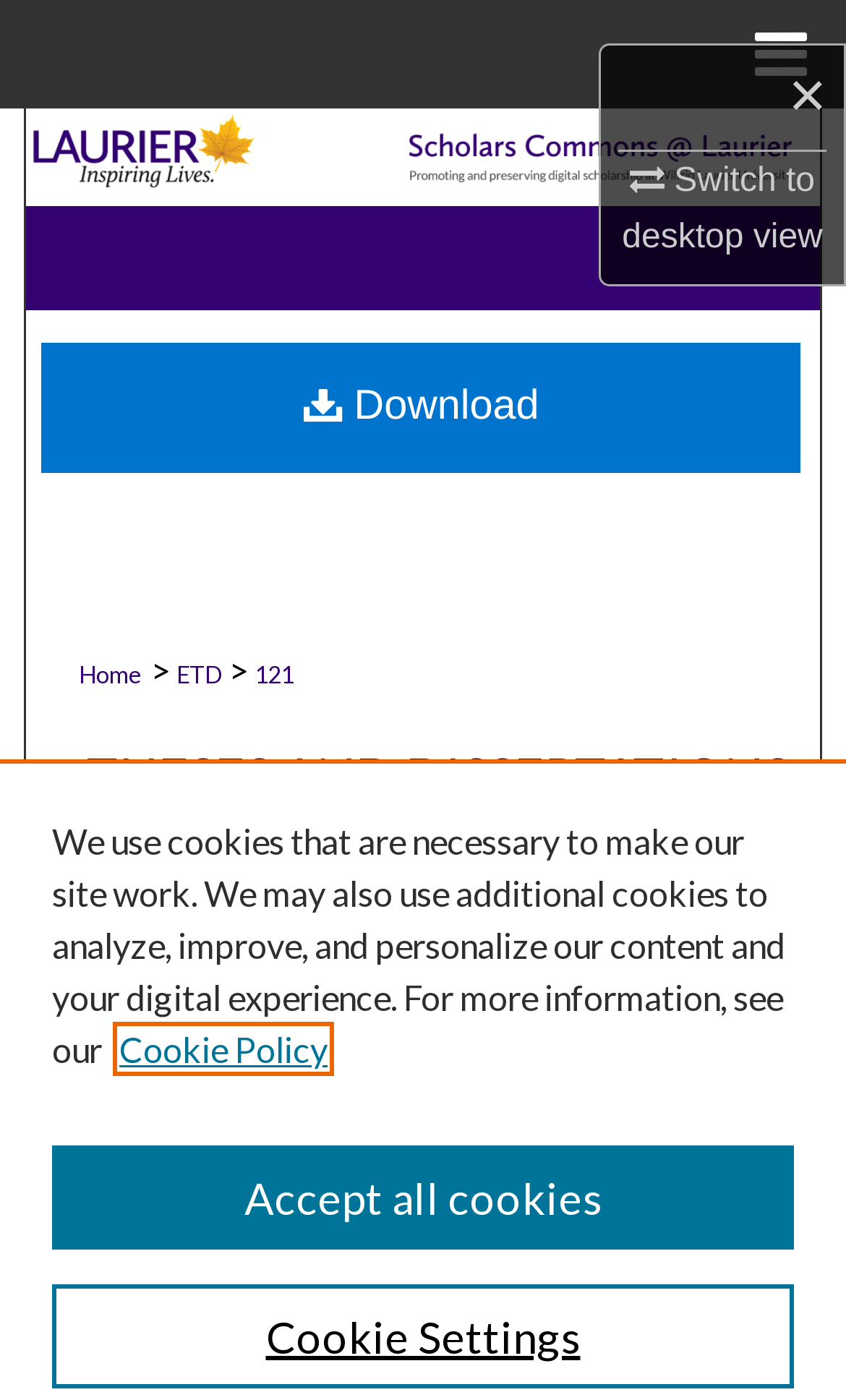Identify the bounding box coordinates of the HTML element based on this description: "About".

[0.0, 0.31, 1.0, 0.387]